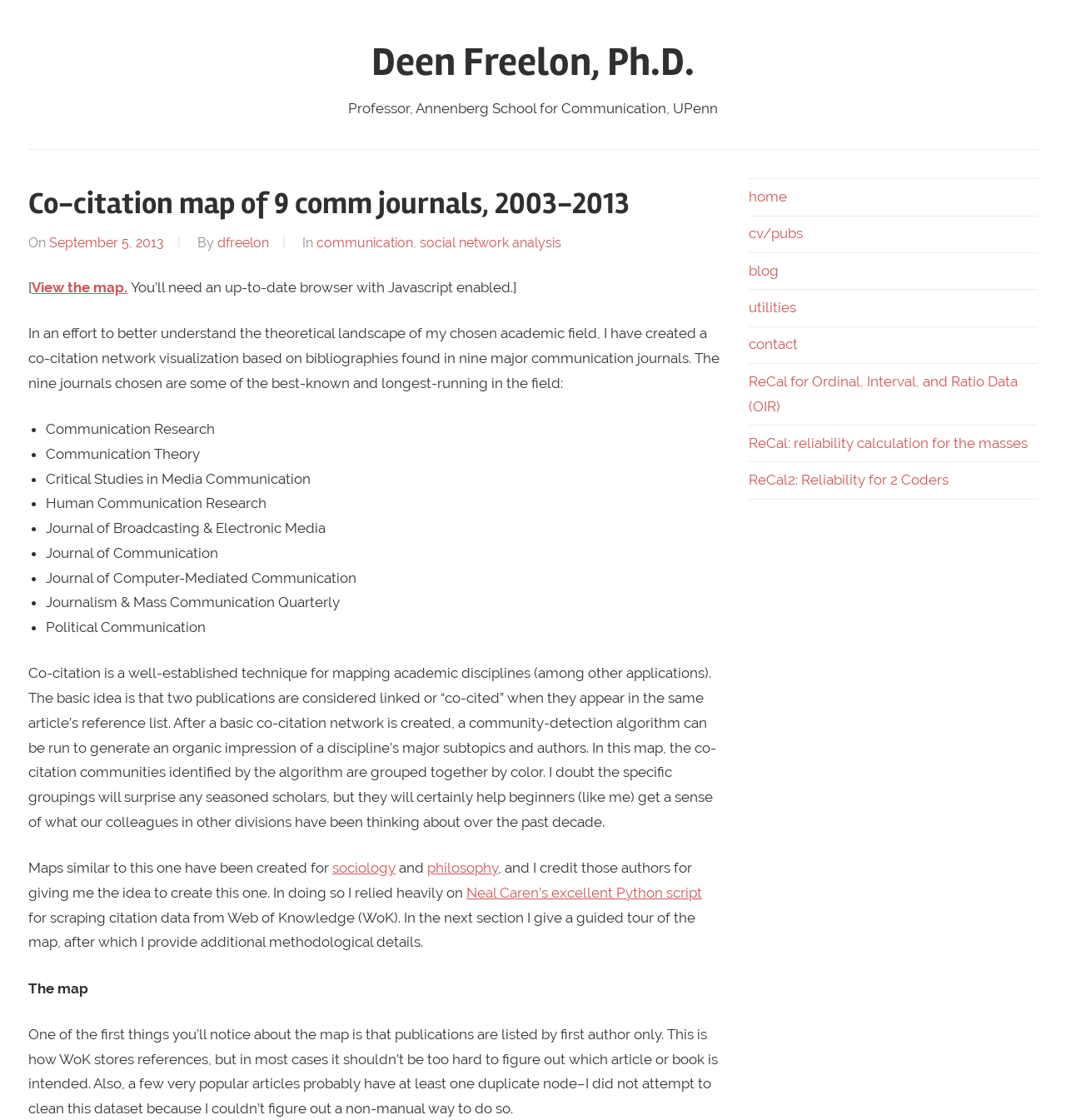Articulate a detailed summary of the webpage's content and design.

This webpage is about a co-citation map of 9 communication journals from 2003 to 2013, created by Deen Freelon, Ph.D. At the top, there is a link to skip to the content and a link to the author's name, which is followed by a brief description of the author as a professor at the Annenberg School for Communication, UPenn.

Below the author's information, there is a heading that repeats the title of the webpage, followed by a brief description of the map, including the date it was posted and the author's name. 

On the left side of the page, there is a link to view the map, accompanied by a note about the browser requirements to view the map. 

The main content of the page is divided into several sections. The first section explains the purpose of creating the co-citation map, which is to understand the theoretical landscape of the communication field. It lists the nine journals used to create the map, including Communication Research, Communication Theory, and Journal of Communication.

The next section explains the concept of co-citation and how it is used to map academic disciplines. It describes how the algorithm groups similar publications together by color, providing an overview of the major subtopics and authors in the field.

The following section mentions that similar maps have been created for other fields, such as sociology and philosophy, and credits the authors who inspired this project. It also explains the methodology used to create the map, including the use of a Python script to scrape citation data from Web of Knowledge.

The final section provides a guided tour of the map, noting that publications are listed by first author only and that some popular articles may have duplicate nodes.

At the bottom of the page, there are several links to other sections of the website, including the home page, CV and publications, blog, utilities, and contact information. There are also links to other projects, such as ReCal for Ordinal, Interval, and Ratio Data (OIR) and ReCal2: Reliability for 2 Coders.